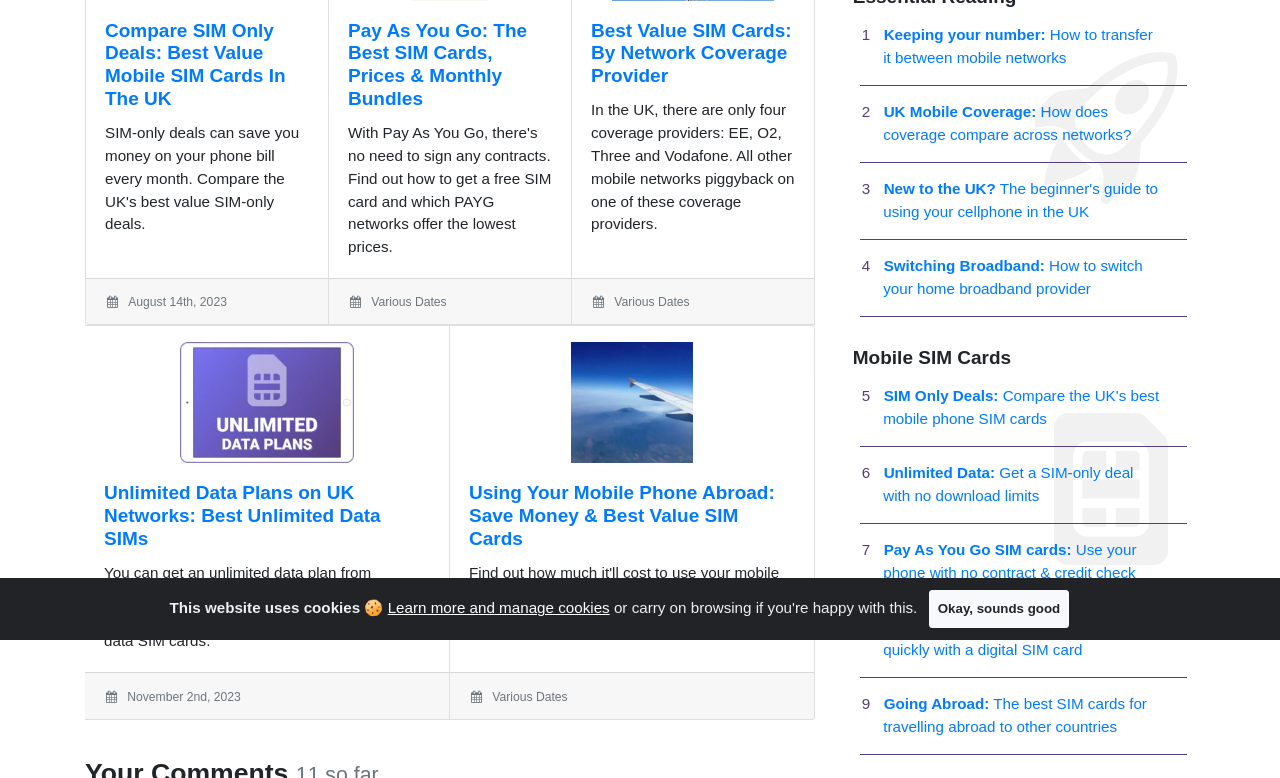Return the bounding box coordinates of the UI element that corresponds to this description: "Learn more and manage cookies". The coordinates must be given as four float numbers in the range of 0 and 1, [left, top, right, bottom].

[0.303, 0.77, 0.476, 0.792]